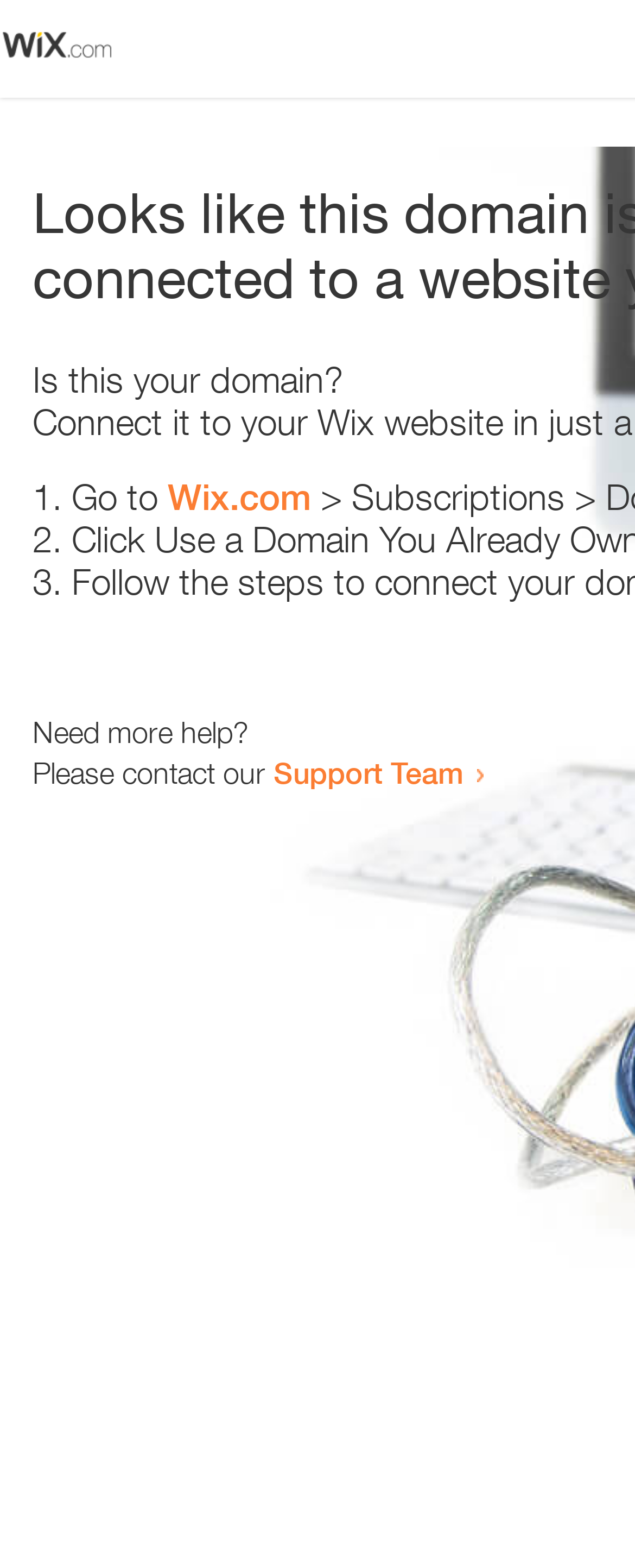Illustrate the webpage thoroughly, mentioning all important details.

The webpage appears to be an error page, with a small image at the top left corner. Below the image, there is a heading that reads "Is this your domain?" centered on the page. 

Underneath the heading, there is a numbered list with three items. The first item starts with "1." and is followed by the text "Go to" and a link to "Wix.com". The second item starts with "2." and the third item starts with "3.", but their contents are not specified. 

At the bottom of the page, there is a section that provides additional help options. It starts with the text "Need more help?" followed by a sentence "Please contact our" and a link to the "Support Team".